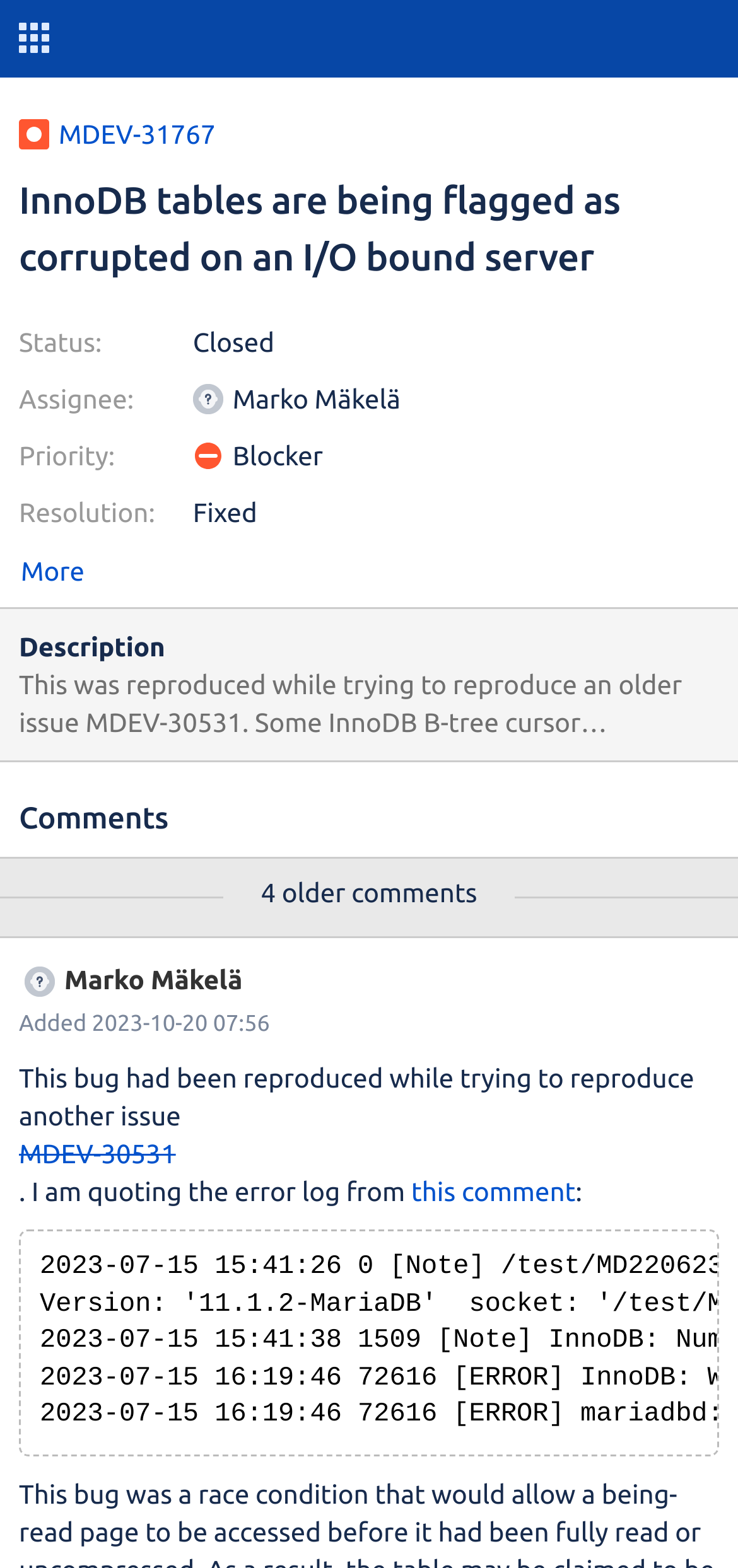Use a single word or phrase to answer the following:
Who is the assignee of this issue?

Marko Mäkelä